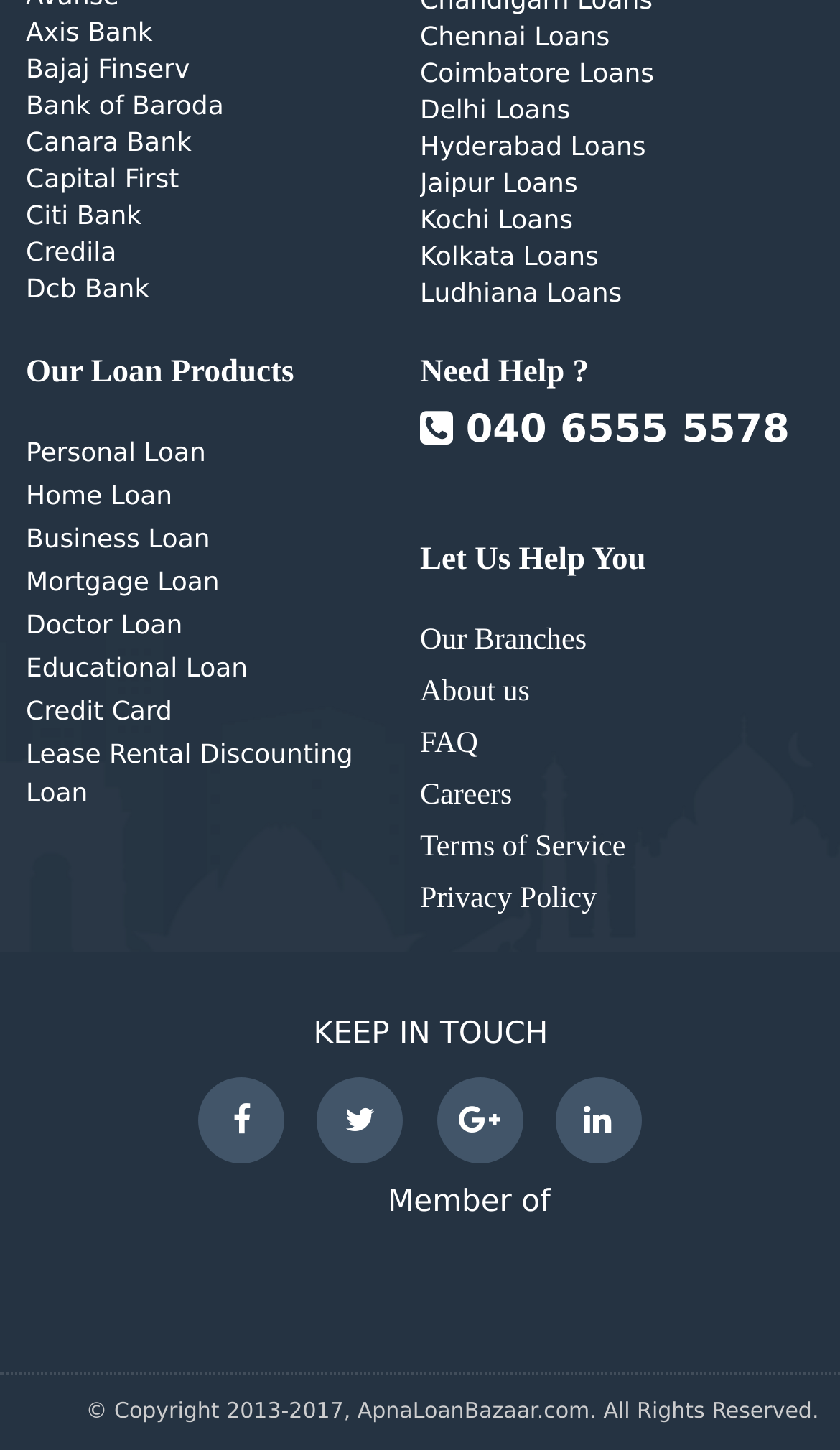Please give a short response to the question using one word or a phrase:
What is the last bank listed on this webpage?

Yes Bank